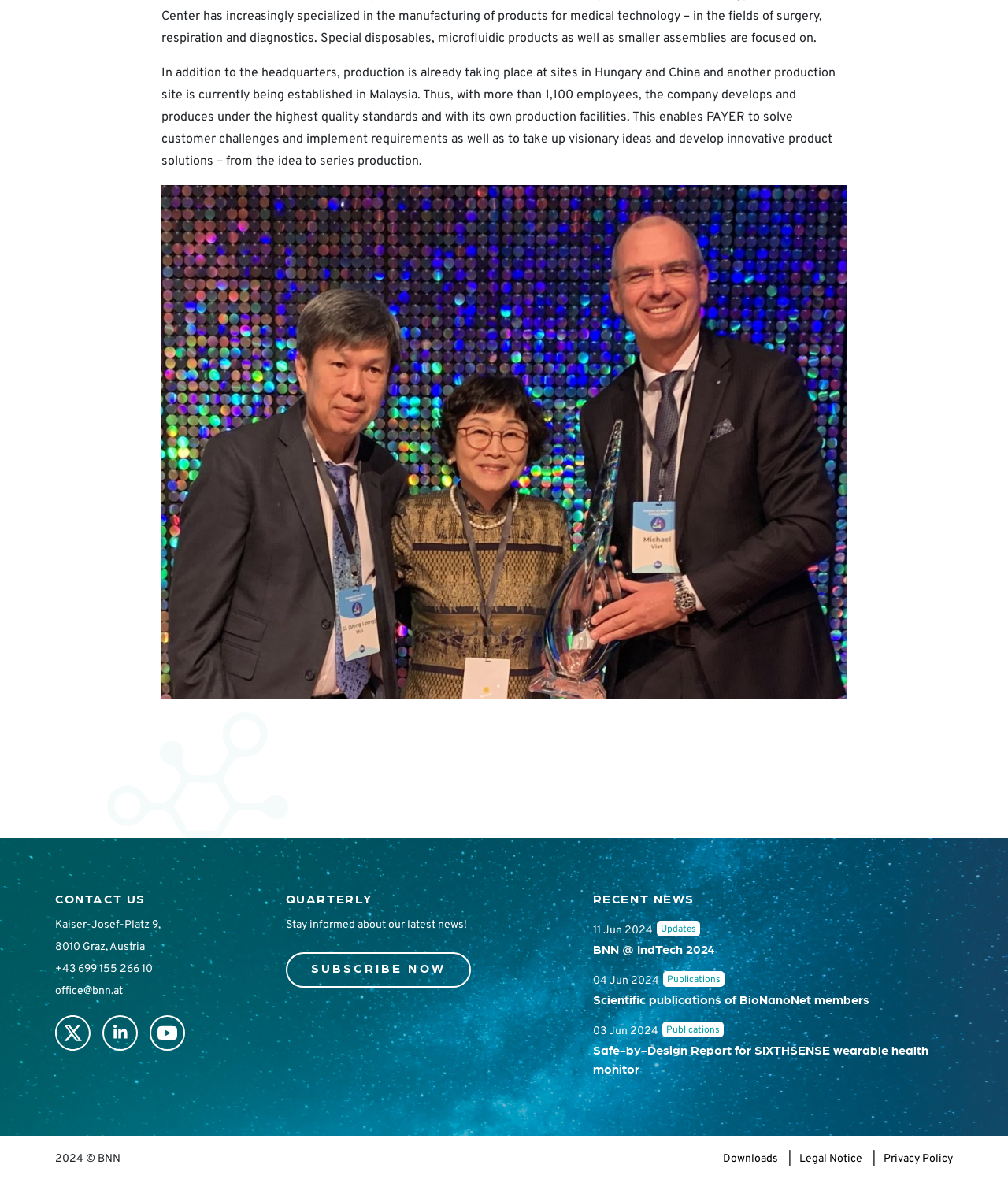What is the company's production capacity?
Analyze the image and provide a thorough answer to the question.

The company has production sites in Hungary, China, and Malaysia, and it develops and produces under the highest quality standards with its own production facilities, which enables it to solve customer challenges and implement requirements as well as to take up visionary ideas and develop innovative product solutions – from the idea to series production.